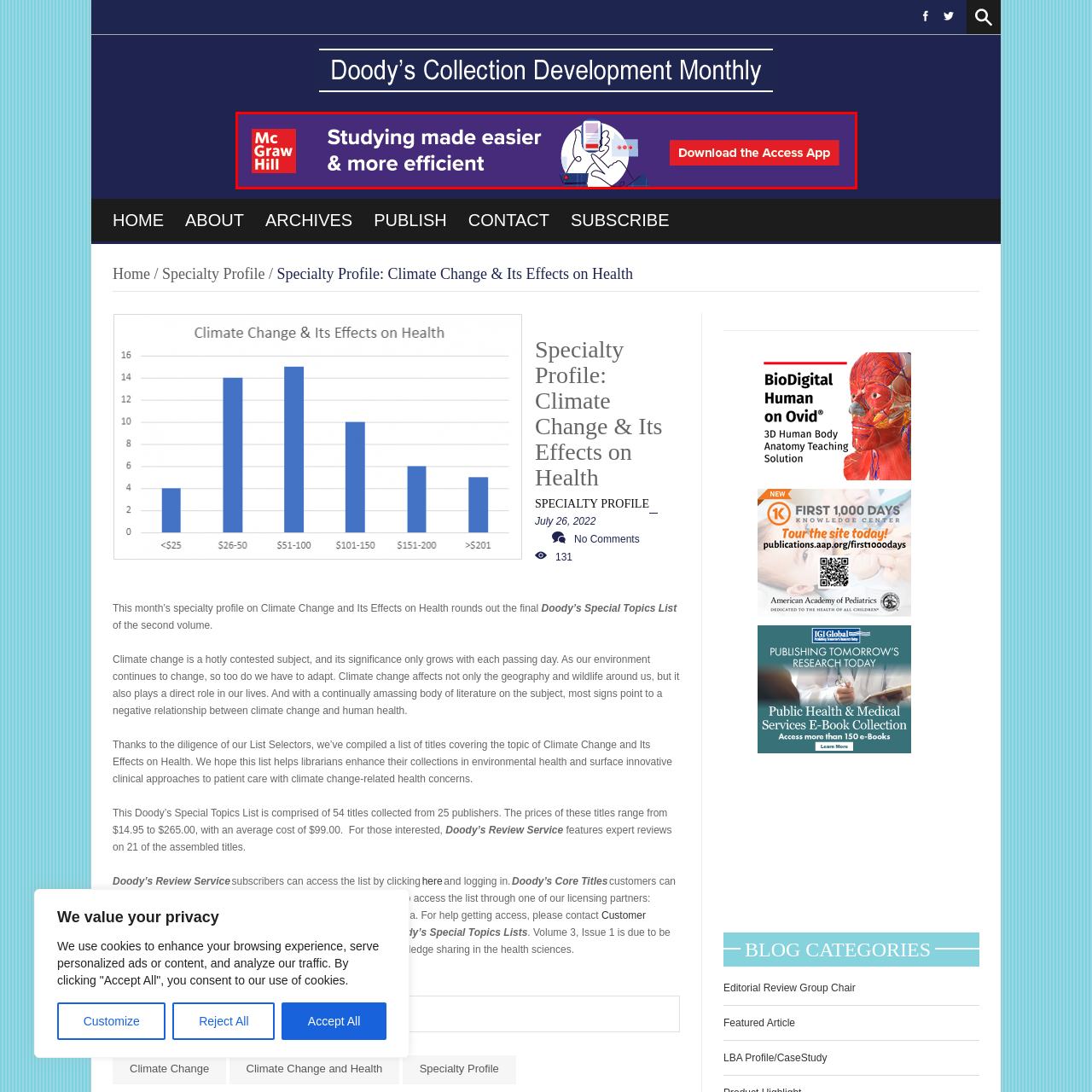Pay special attention to the segment of the image inside the red box and offer a detailed answer to the question that follows, based on what you see: What is the purpose of the banner?

The purpose of the banner is to attract users to download the app because the caption states that the banner 'serves to attract users to download the app', which implies that the primary goal of the banner is to promote the app and encourage users to download it.